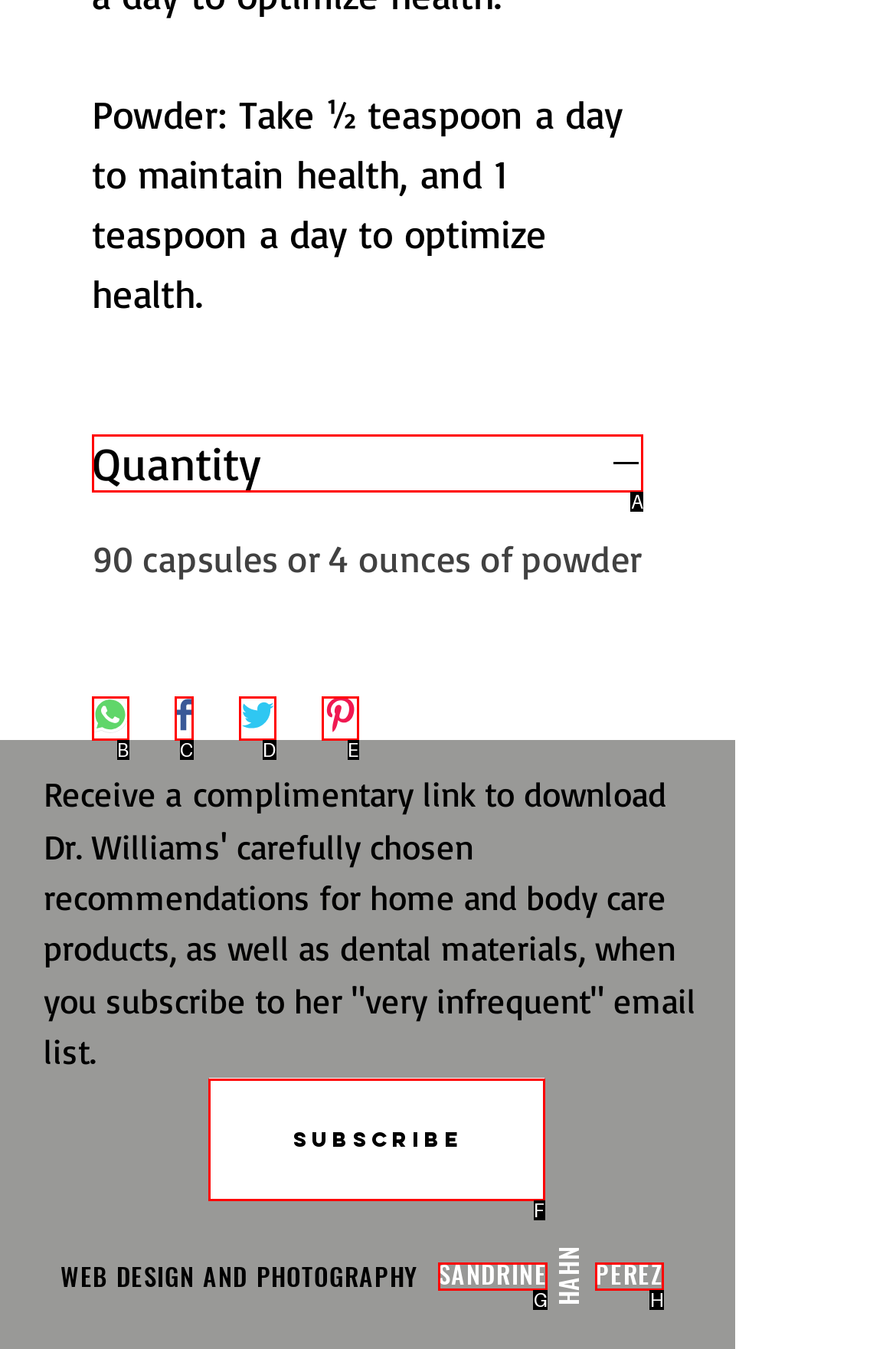Tell me which letter corresponds to the UI element that should be clicked to fulfill this instruction: Subscribe to the email list
Answer using the letter of the chosen option directly.

F